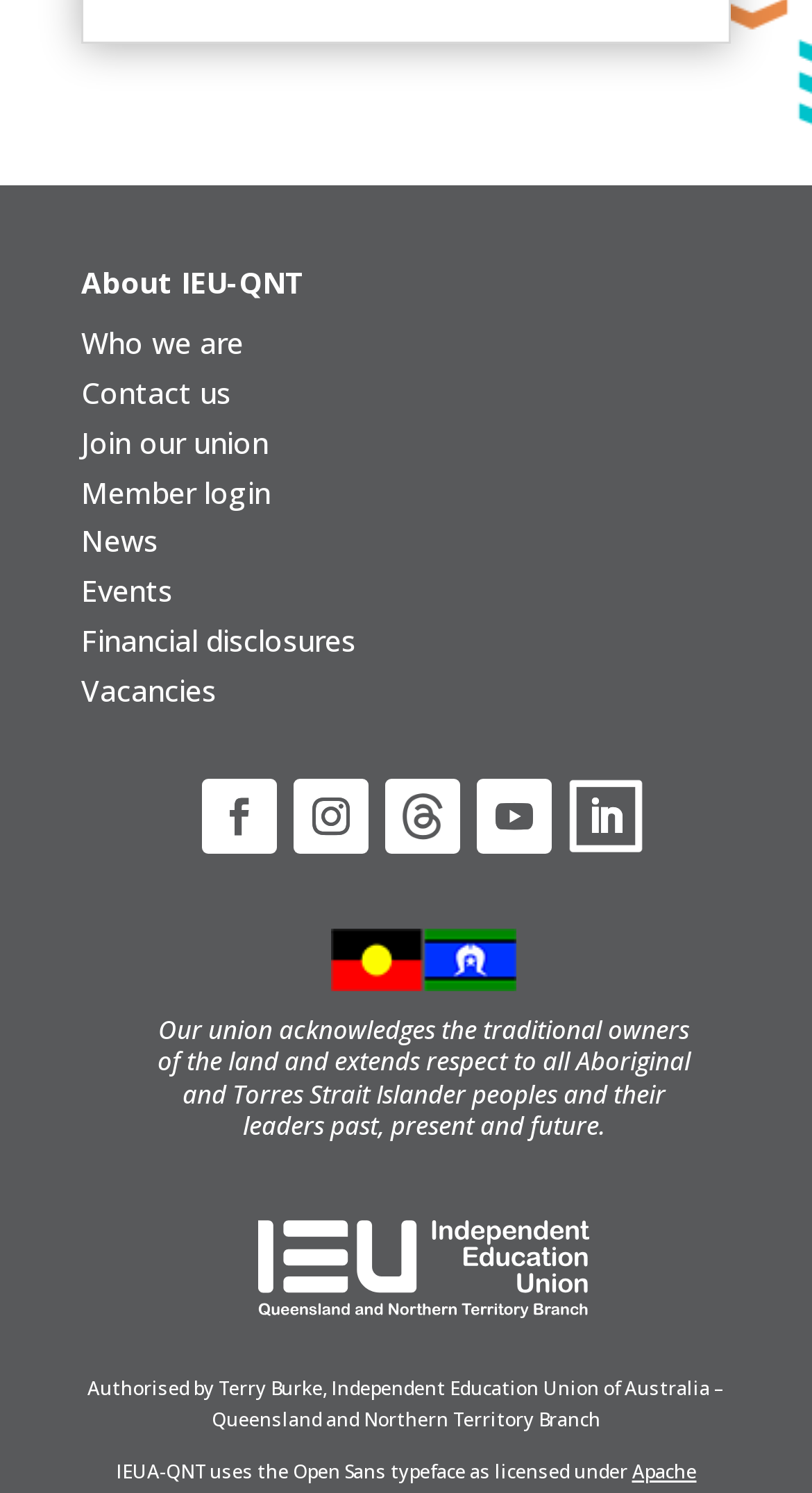Can you determine the bounding box coordinates of the area that needs to be clicked to fulfill the following instruction: "Click on 'Who we are'"?

[0.1, 0.216, 0.3, 0.243]